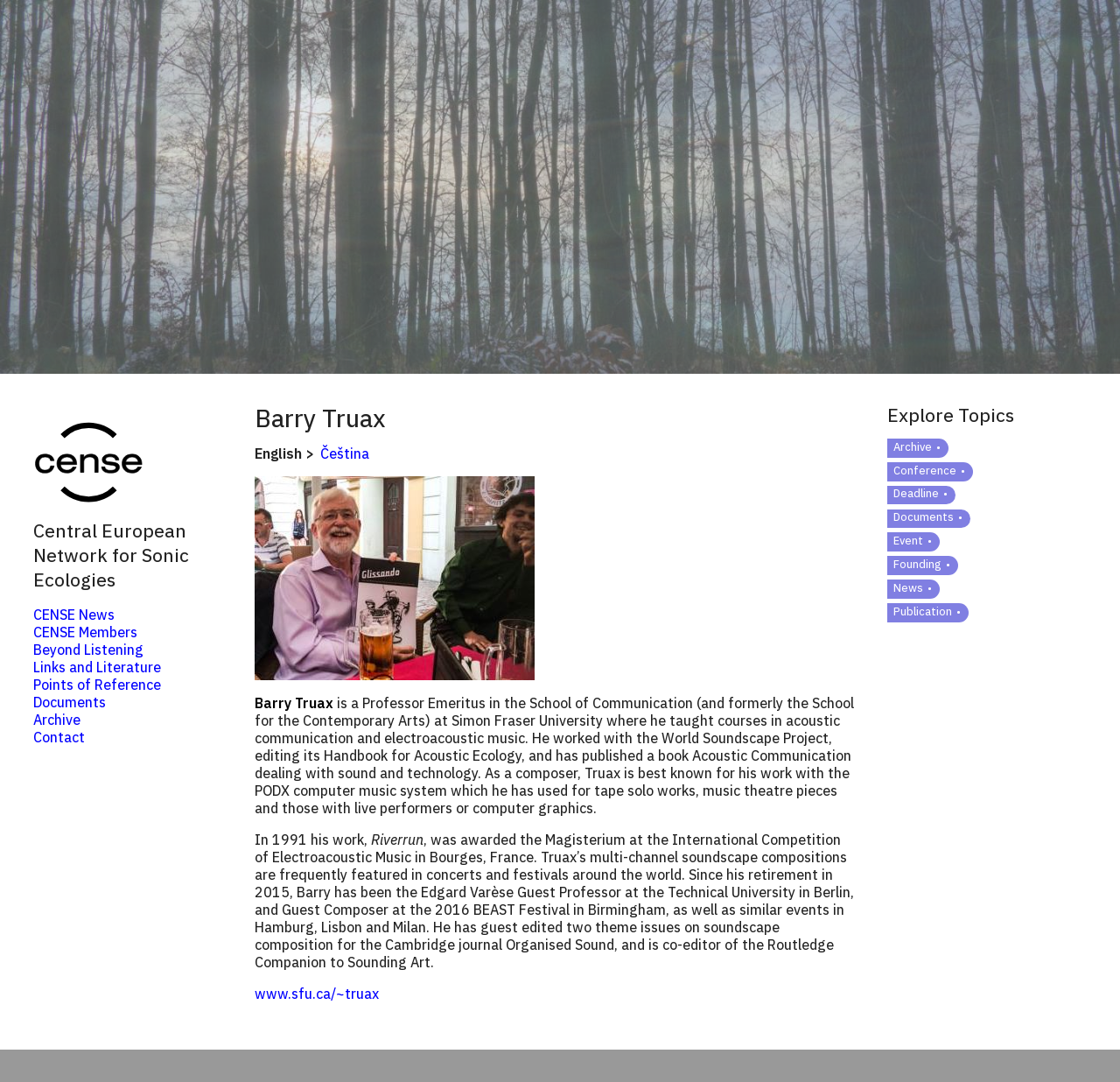Identify the bounding box coordinates of the HTML element based on this description: "Beyond Listening".

[0.029, 0.592, 0.128, 0.608]